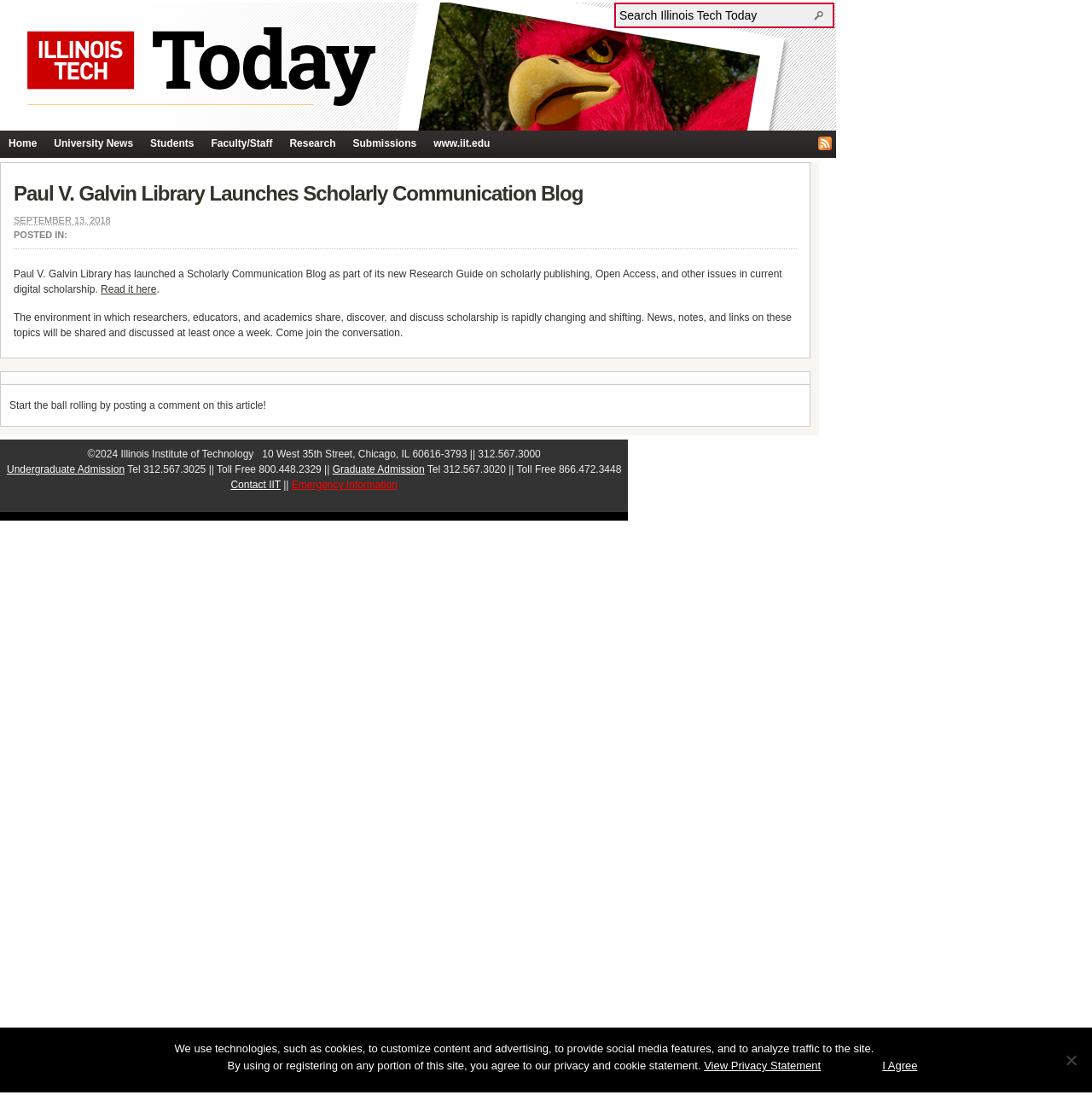Identify the bounding box coordinates of the section that should be clicked to achieve the task described: "Contact IIT".

[0.211, 0.437, 0.257, 0.448]